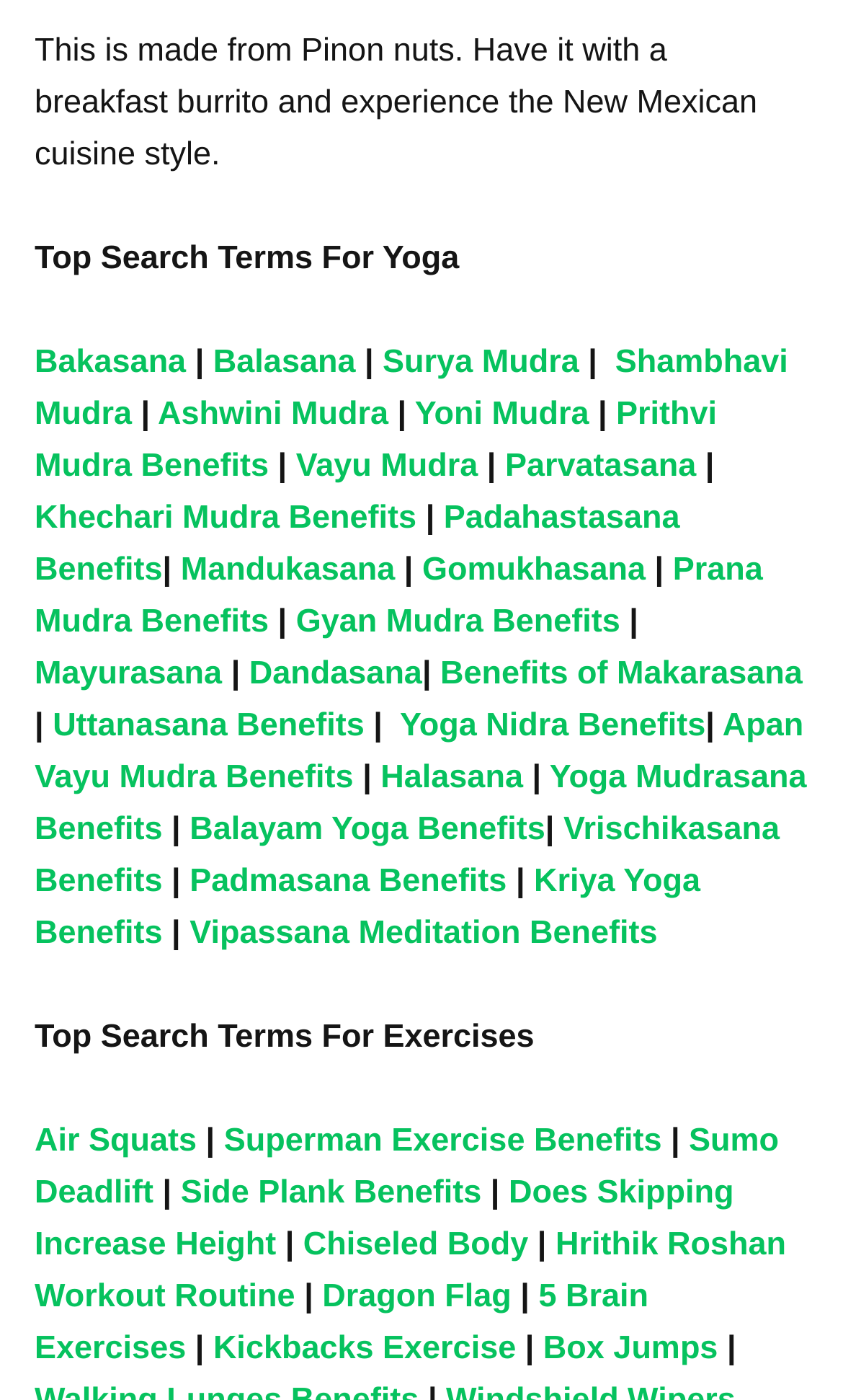How many yoga-related links are on the webpage?
Look at the image and answer with only one word or phrase.

24